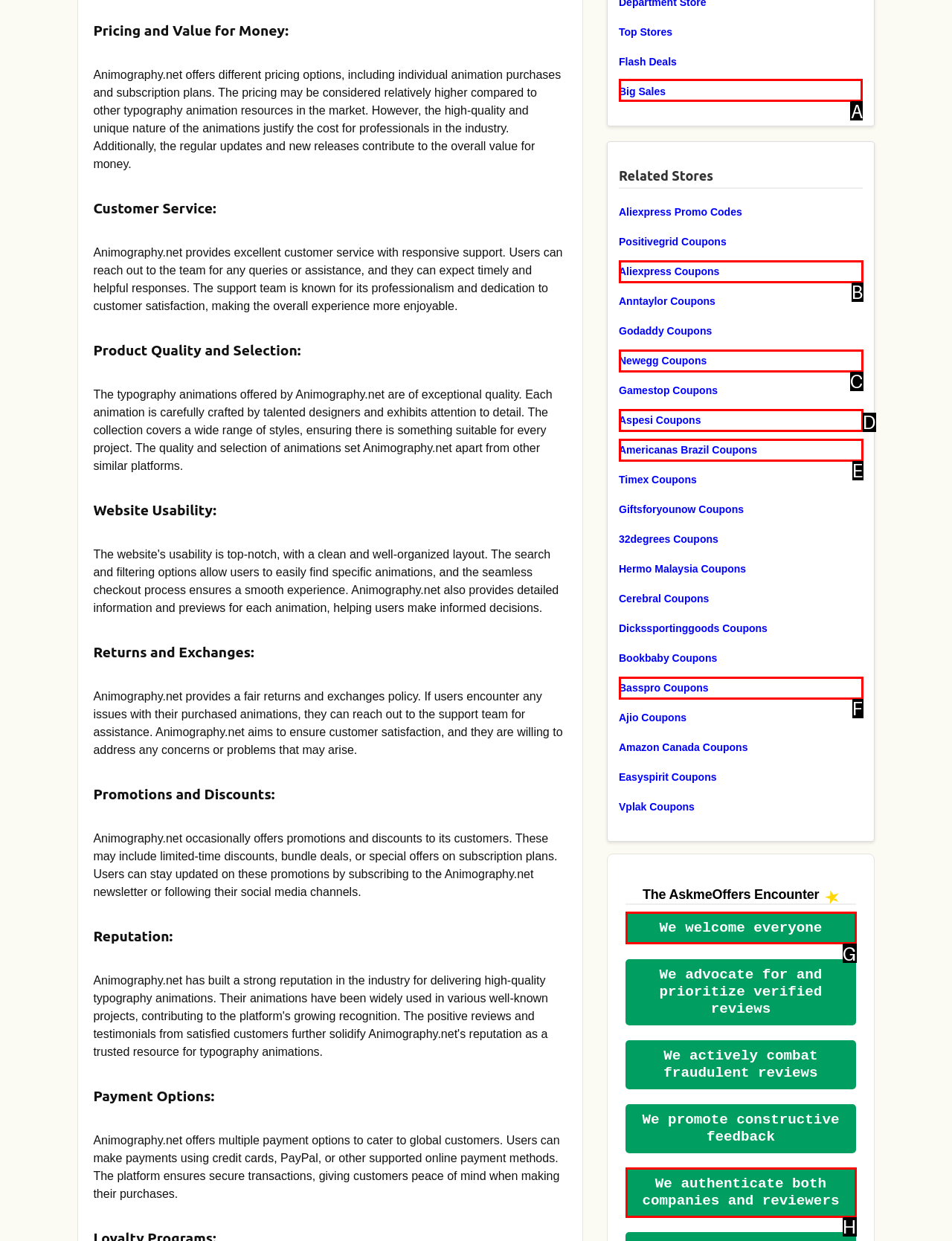Determine which HTML element to click on in order to complete the action: Click on Big Sales.
Reply with the letter of the selected option.

A